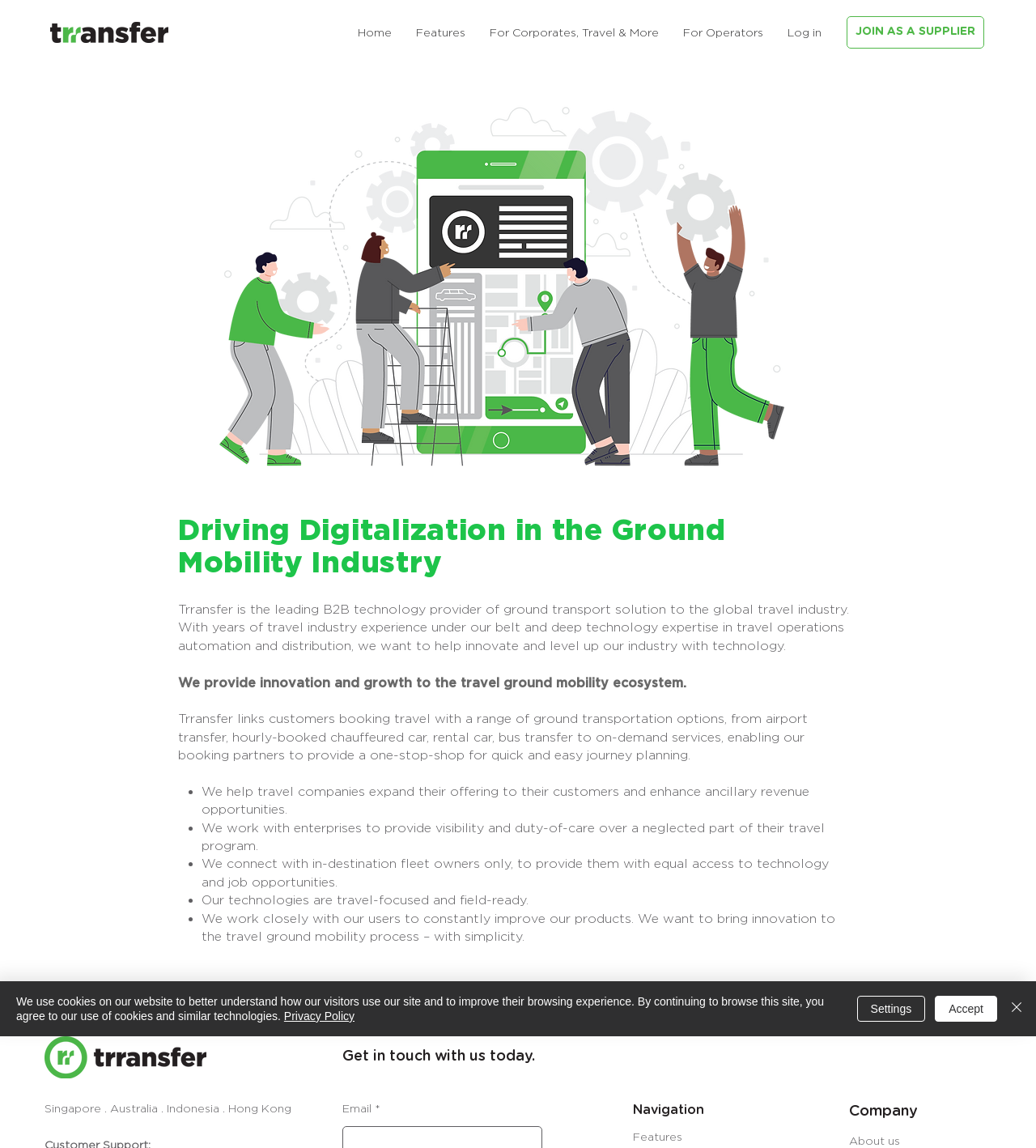Identify the bounding box for the UI element described as: "Trending Articles". The coordinates should be four float numbers between 0 and 1, i.e., [left, top, right, bottom].

None